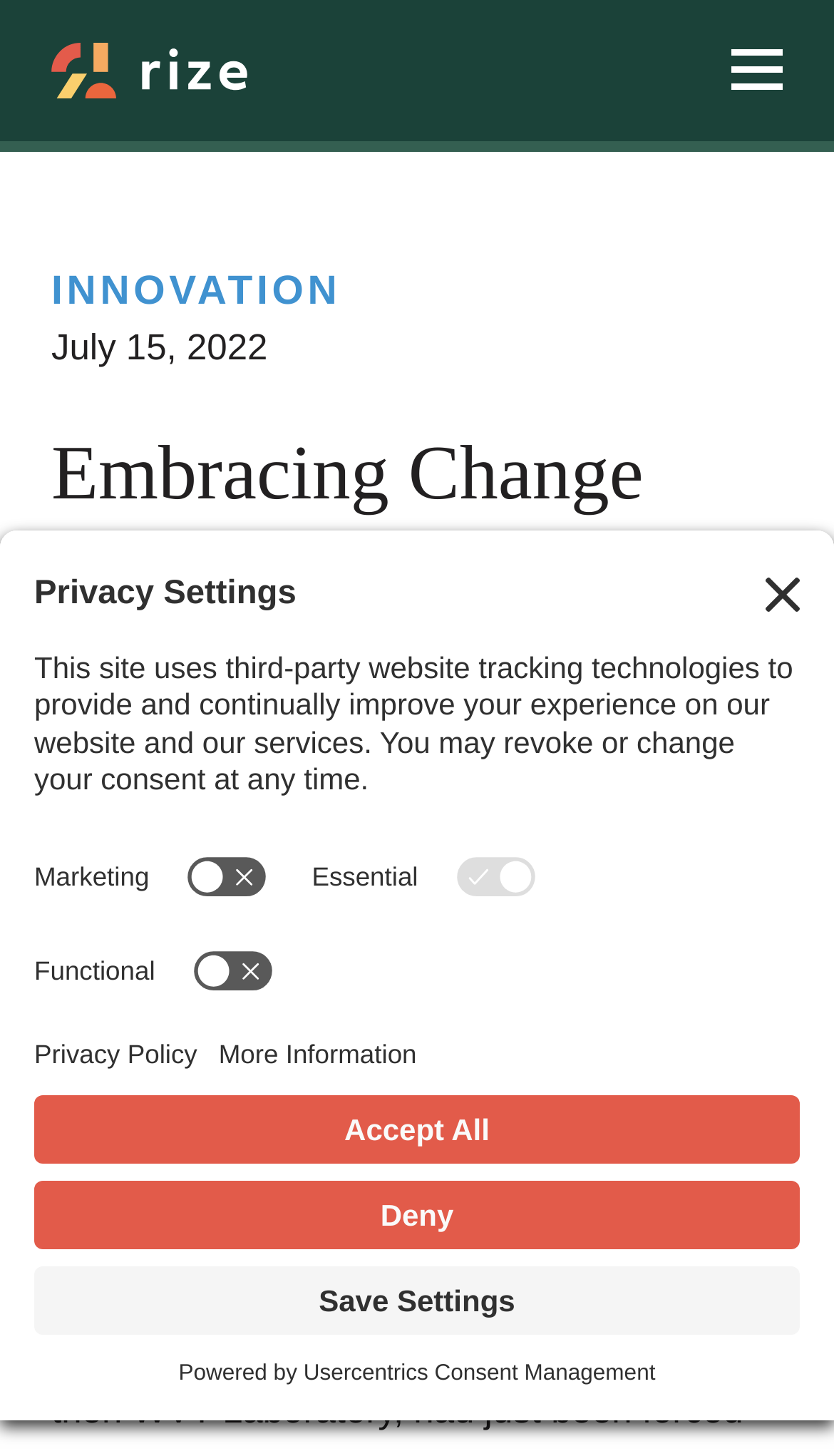Specify the bounding box coordinates of the area to click in order to follow the given instruction: "Click the Rize Laboratory link."

[0.062, 0.029, 0.297, 0.068]